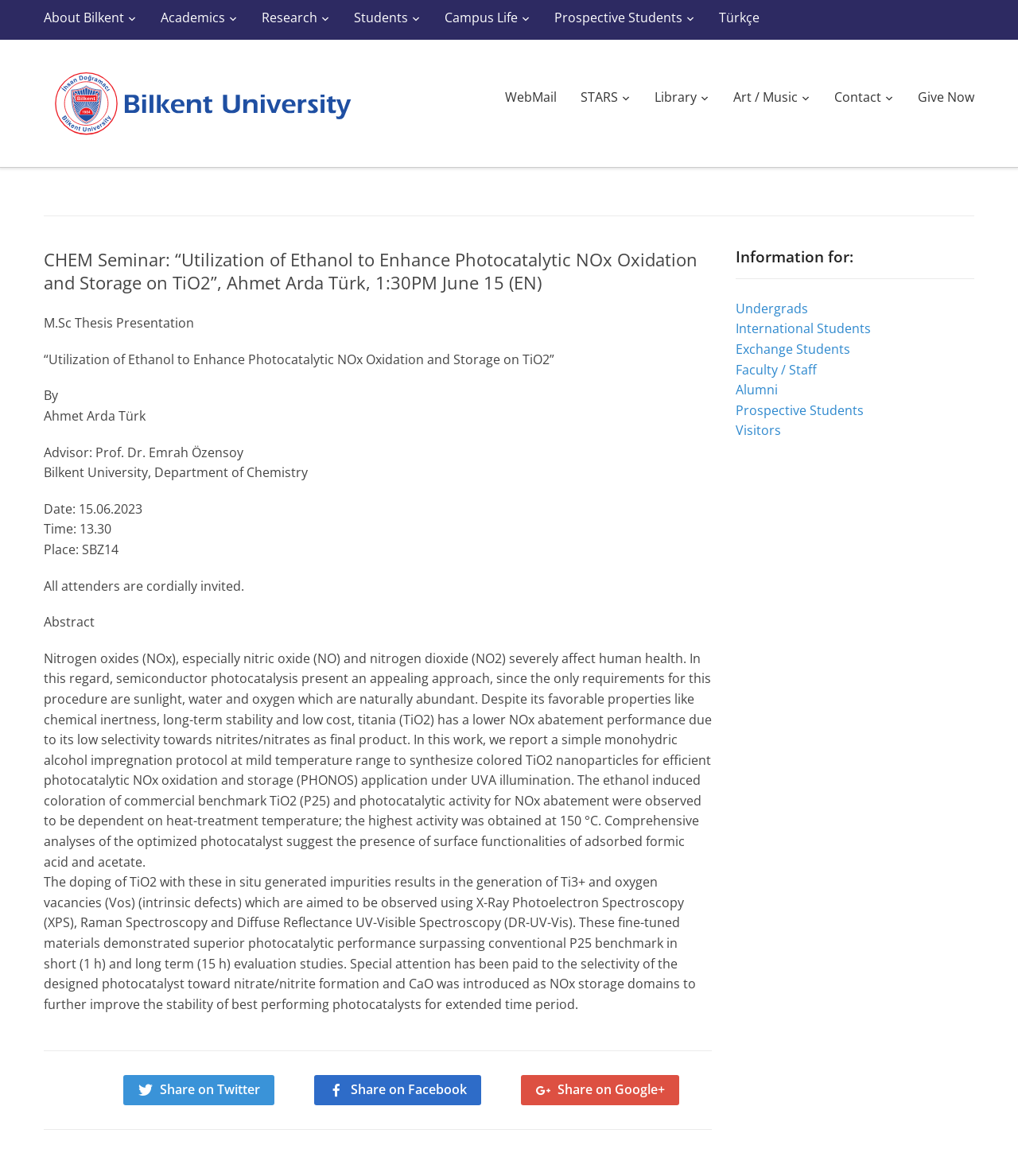For the given element description Alumni, determine the bounding box coordinates of the UI element. The coordinates should follow the format (top-left x, top-left y, bottom-right x, bottom-right y) and be within the range of 0 to 1.

[0.723, 0.324, 0.764, 0.339]